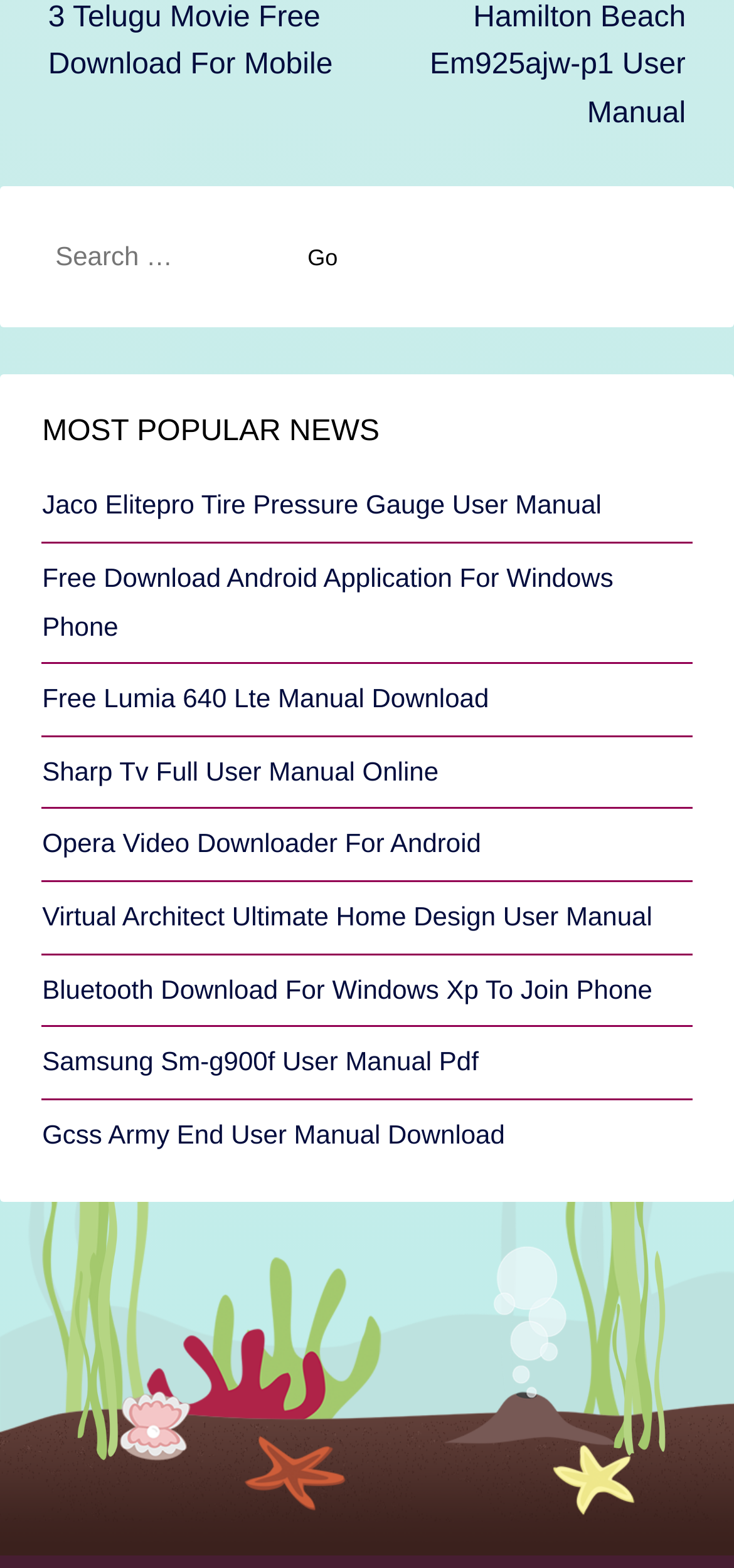Using the description: "parent_node: Search name="submit" value="Go"", identify the bounding box of the corresponding UI element in the screenshot.

[0.401, 0.148, 0.478, 0.181]